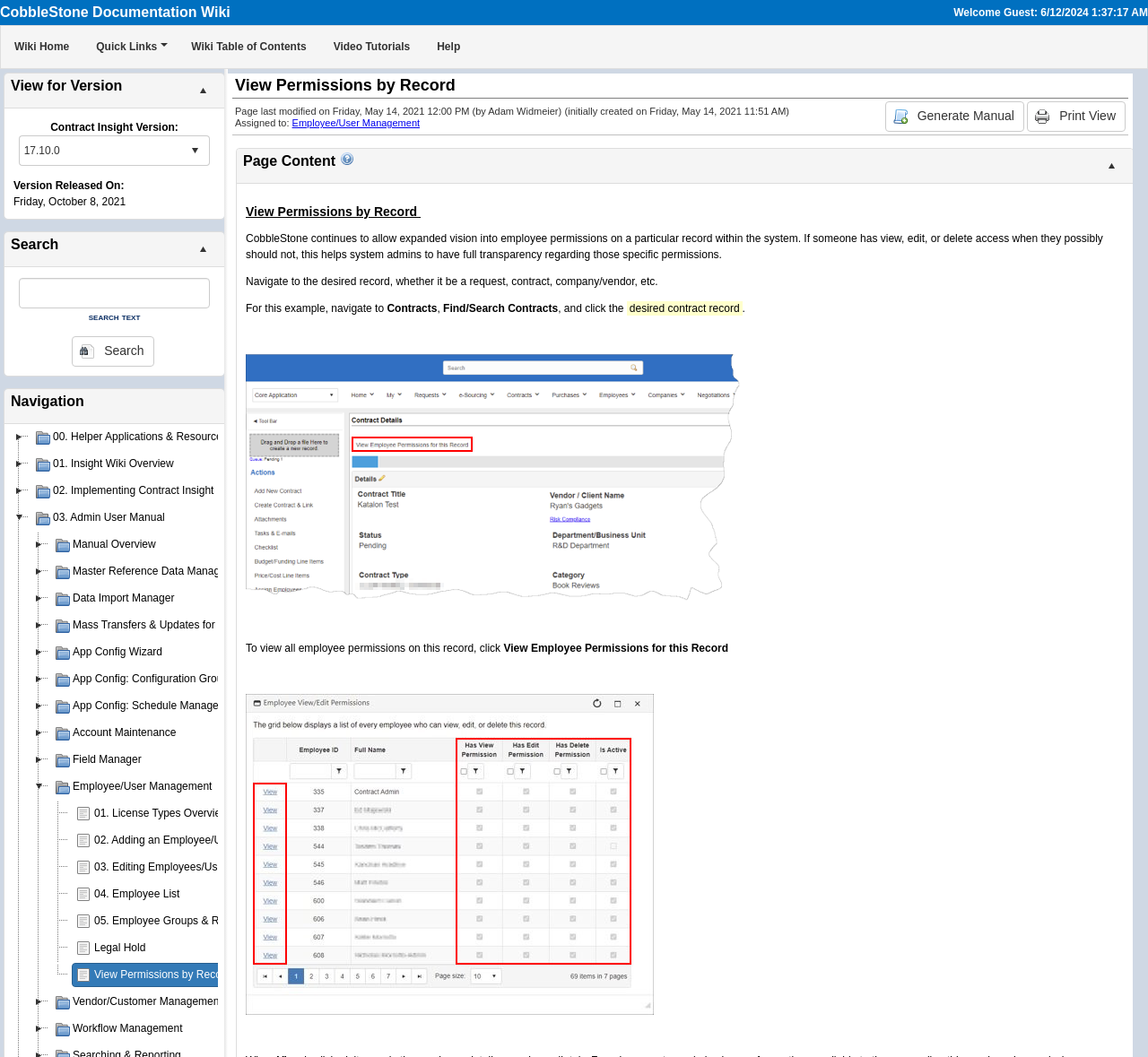Indicate the bounding box coordinates of the element that needs to be clicked to satisfy the following instruction: "Check mailbox". The coordinates should be four float numbers between 0 and 1, i.e., [left, top, right, bottom].

None